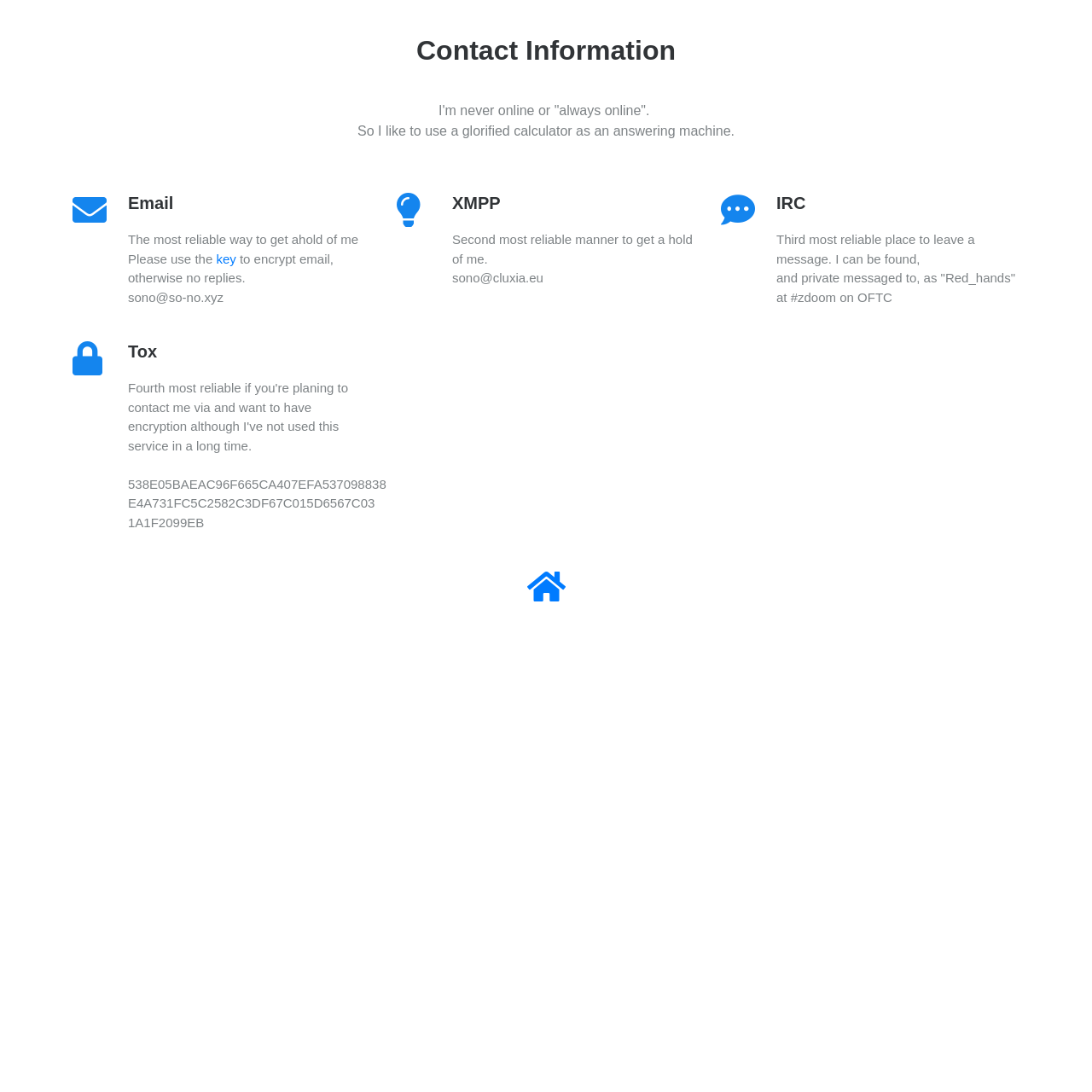What is the most reliable way to get ahold of the author?
Based on the content of the image, thoroughly explain and answer the question.

Based on the webpage, the most reliable way to get ahold of the author is through email, as stated in the 'Email' section.